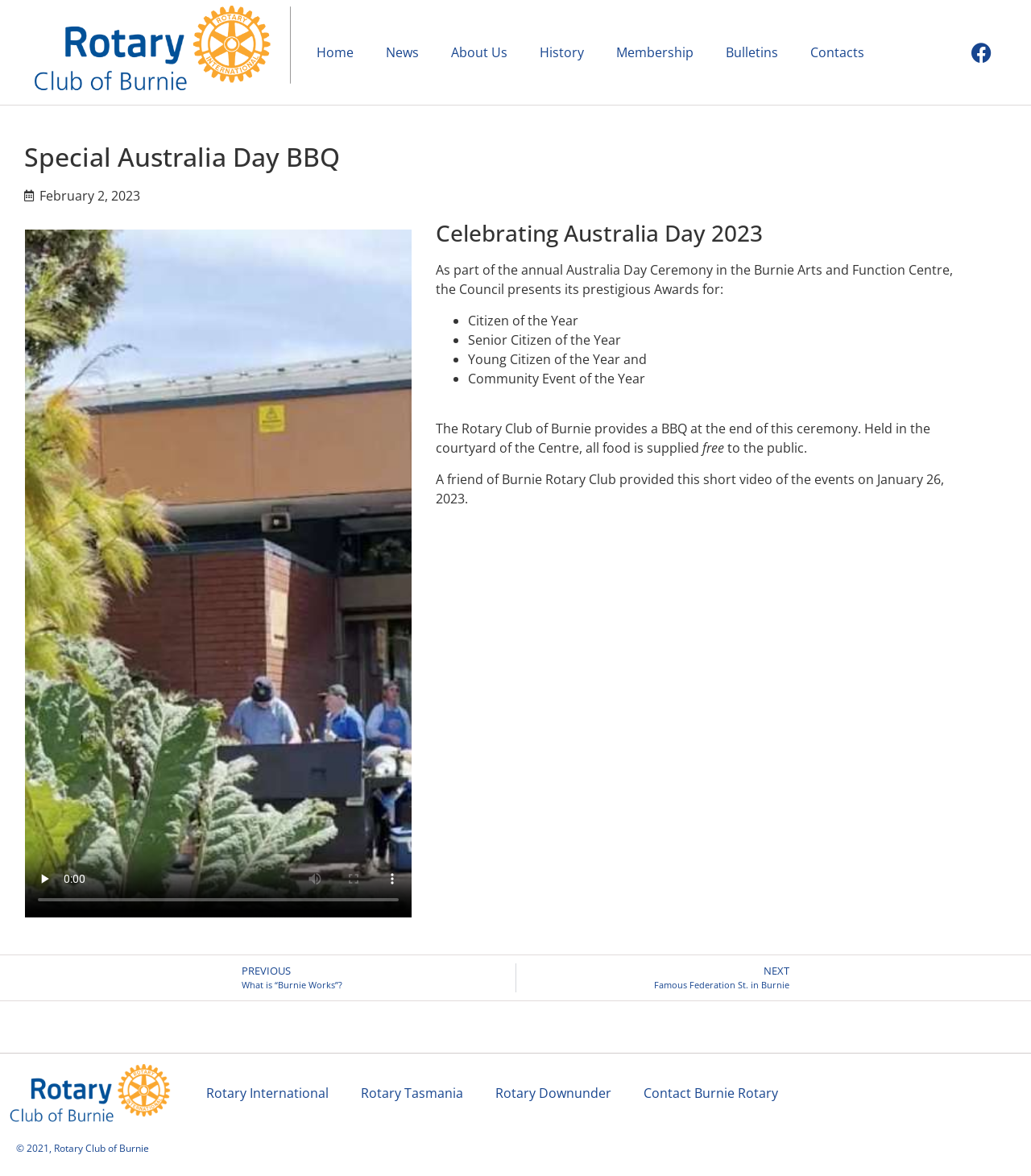From the details in the image, provide a thorough response to the question: What is provided by the Rotary Club of Burnie?

The Rotary Club of Burnie provides a BBQ at the end of the Australia Day Ceremony, held in the courtyard of the Burnie Arts and Function Centre, and all food is supplied free to the public.